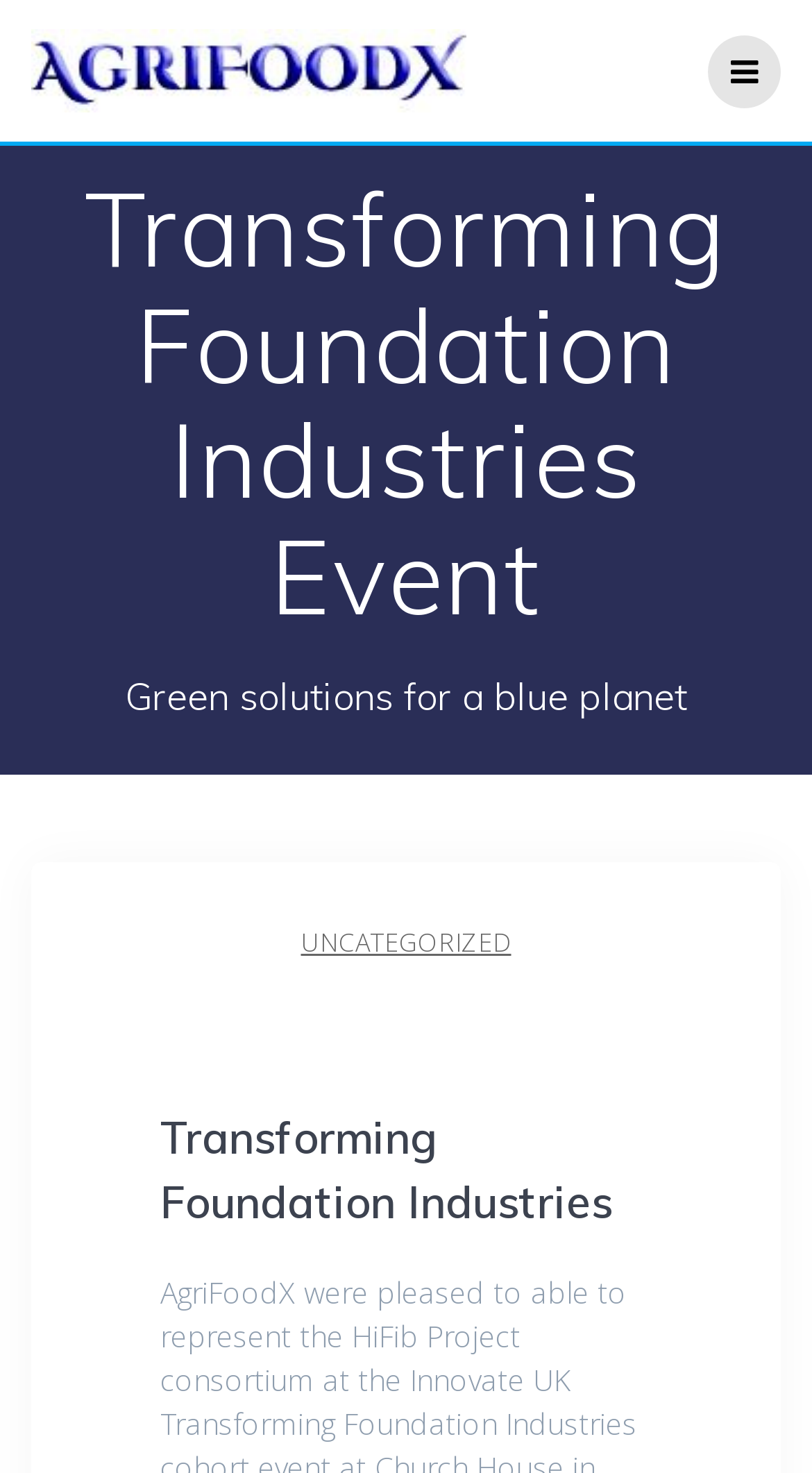Please determine the heading text of this webpage.

Transforming Foundation Industries Event